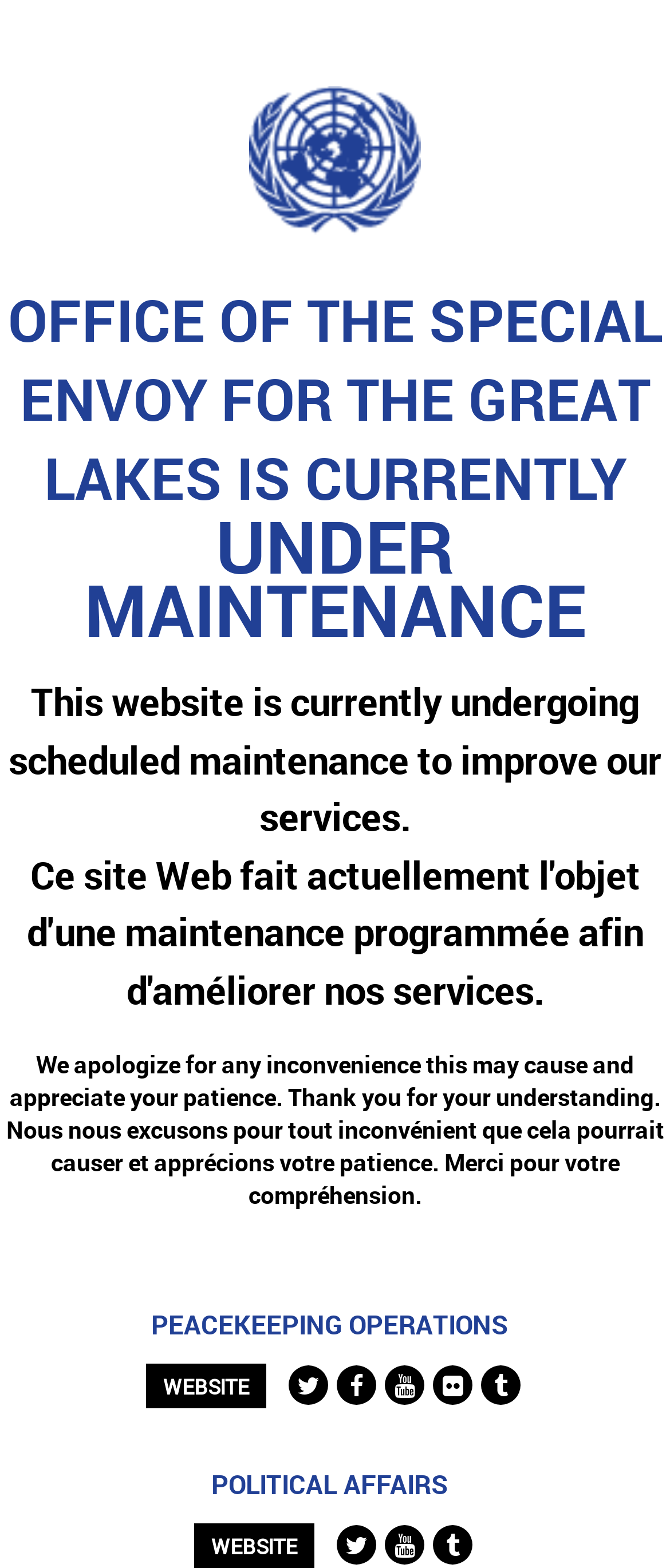Please answer the following question using a single word or phrase: 
What is the tone of the message on the webpage?

Apologetic